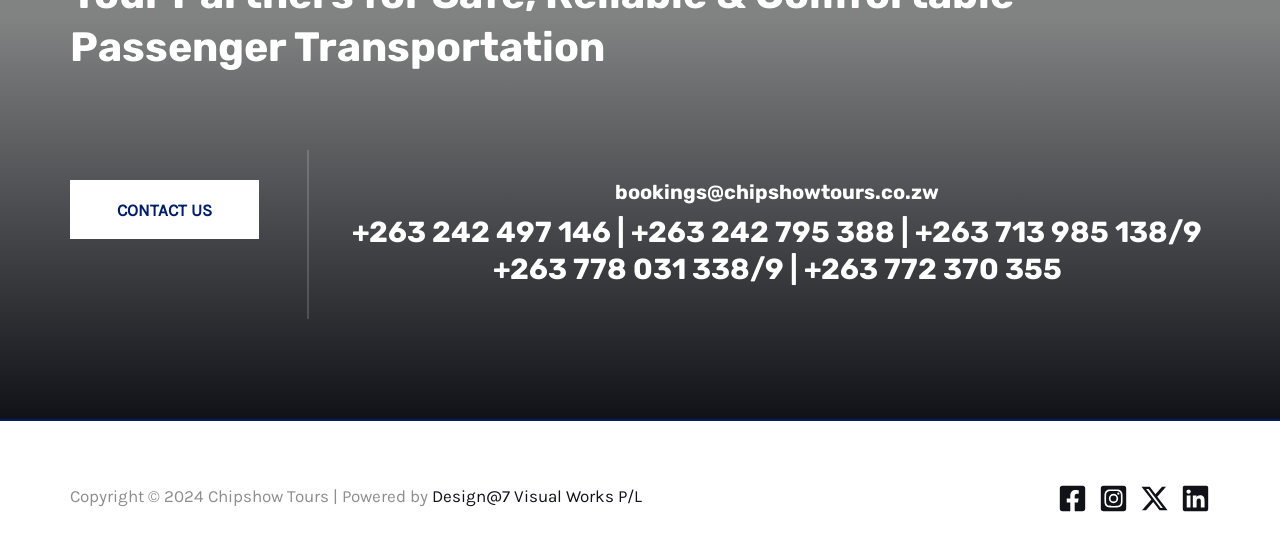Analyze the image and provide a detailed answer to the question: What is the email address for bookings?

The email address for bookings can be found in the top section of the webpage, which is 'bookings@chipshowtours.co.zw'.